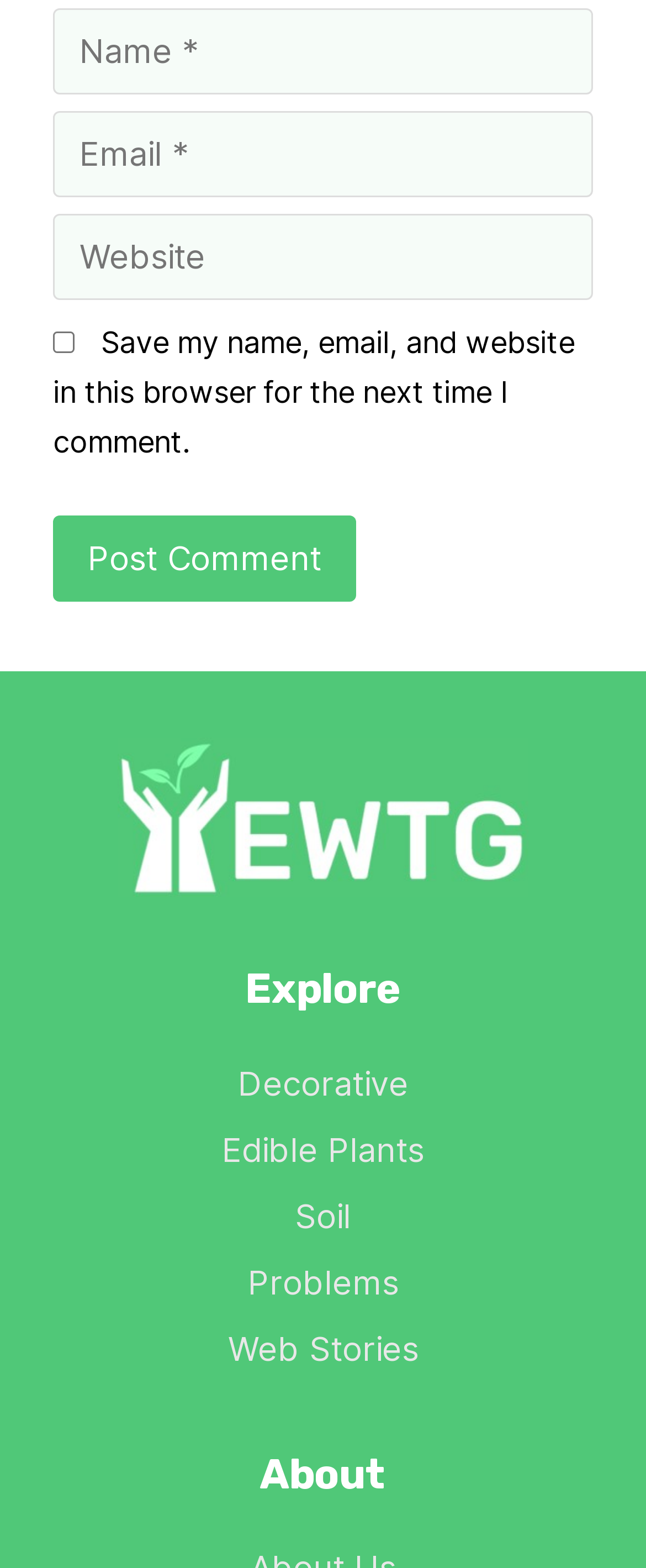Answer succinctly with a single word or phrase:
What type of links are listed below 'Explore'?

Category links